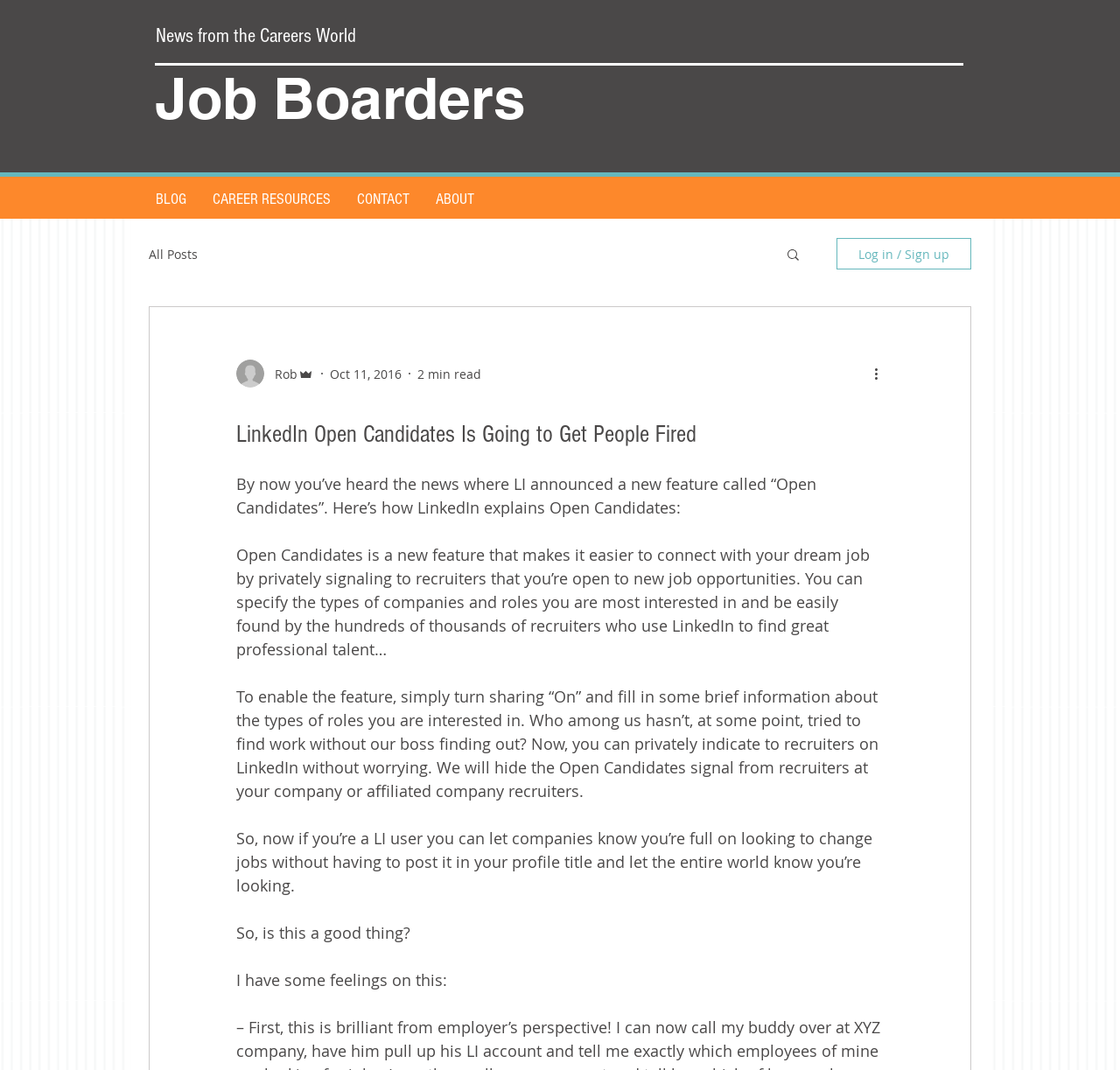Identify the bounding box coordinates for the region of the element that should be clicked to carry out the instruction: "Click on the 'BLOG' link". The bounding box coordinates should be four float numbers between 0 and 1, i.e., [left, top, right, bottom].

[0.127, 0.174, 0.178, 0.199]